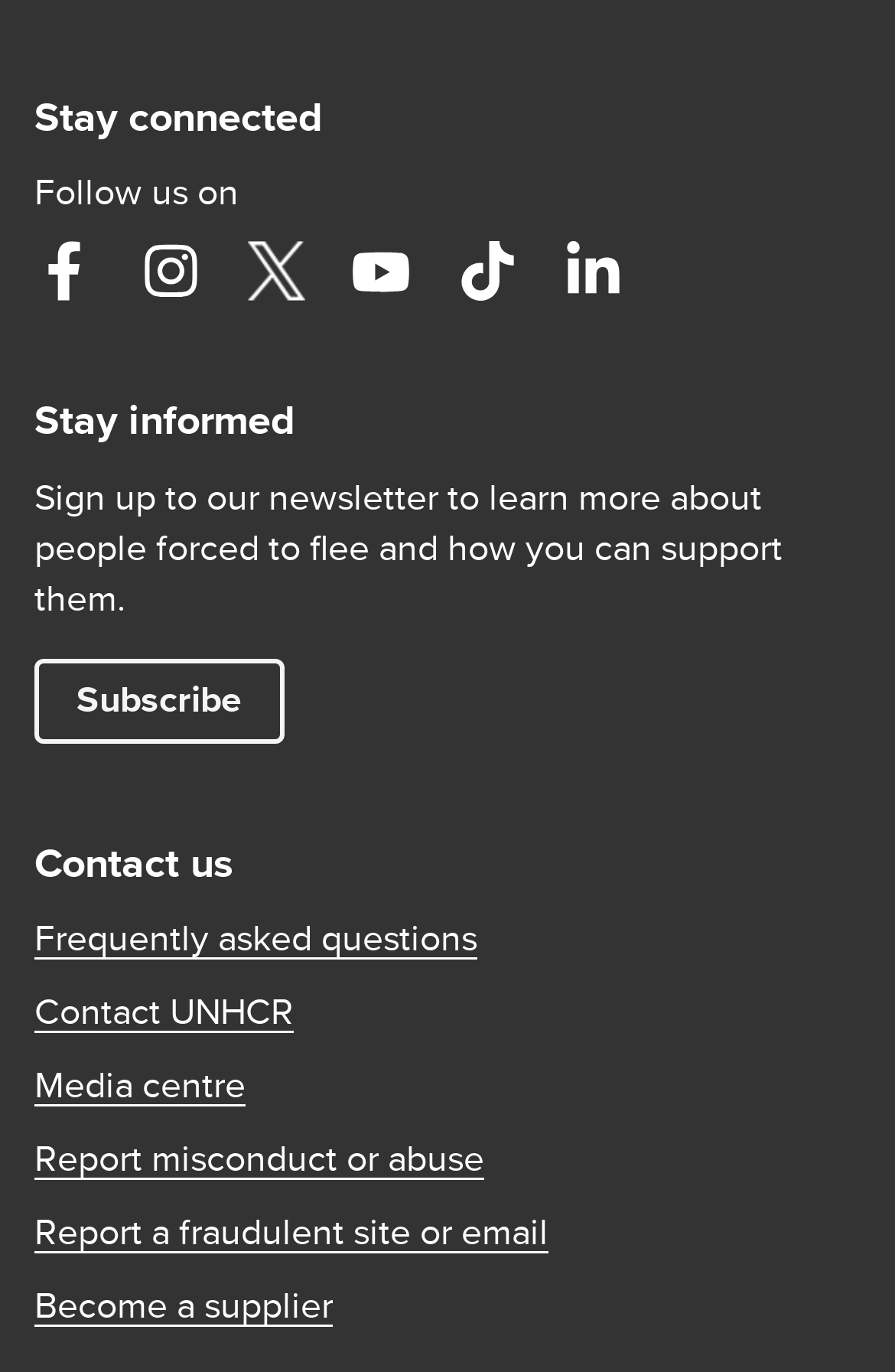Determine the bounding box coordinates of the section I need to click to execute the following instruction: "Get help with electronic thesis deposit". Provide the coordinates as four float numbers between 0 and 1, i.e., [left, top, right, bottom].

None